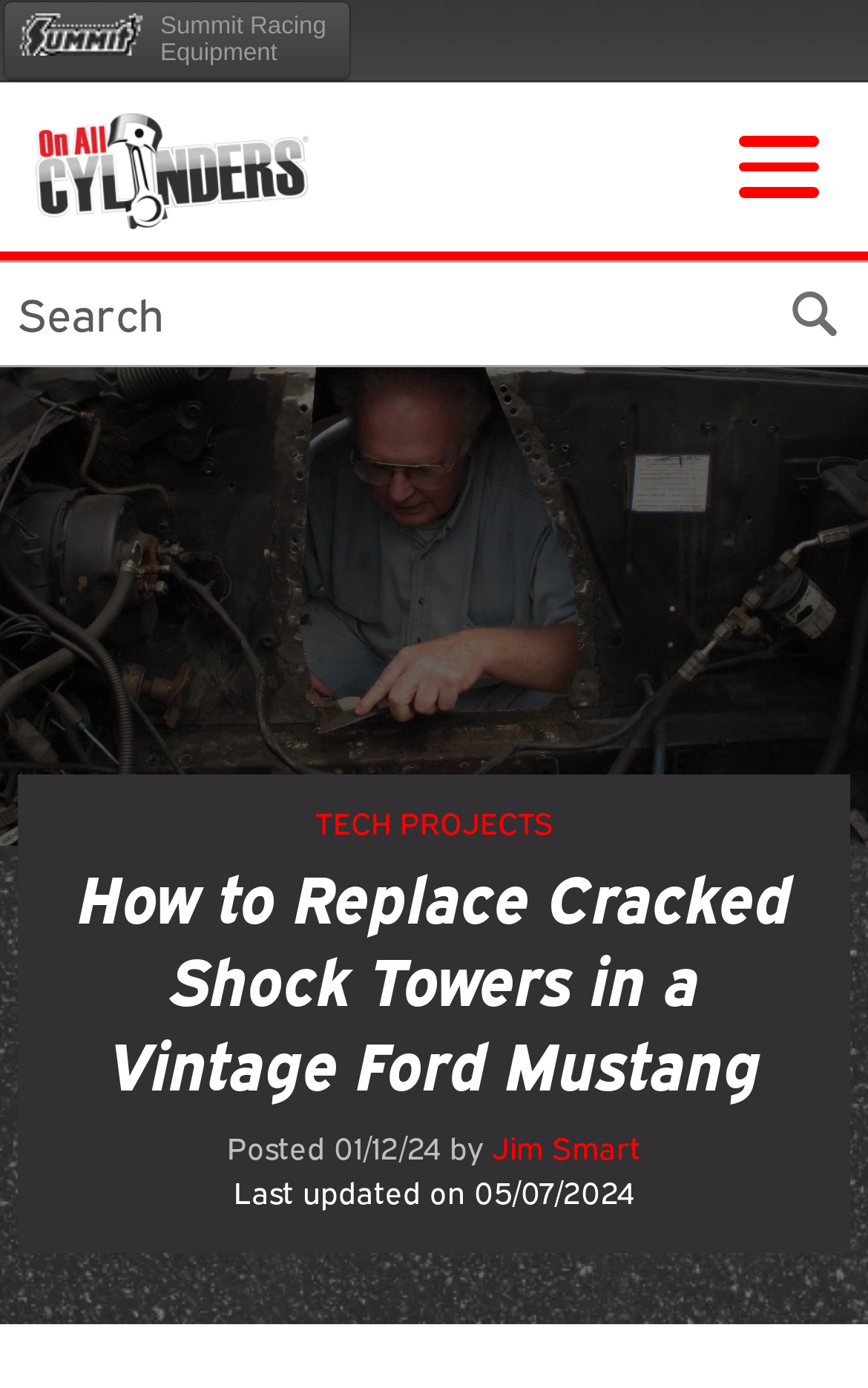What is the category of the article?
Using the image provided, answer with just one word or phrase.

TECH PROJECTS